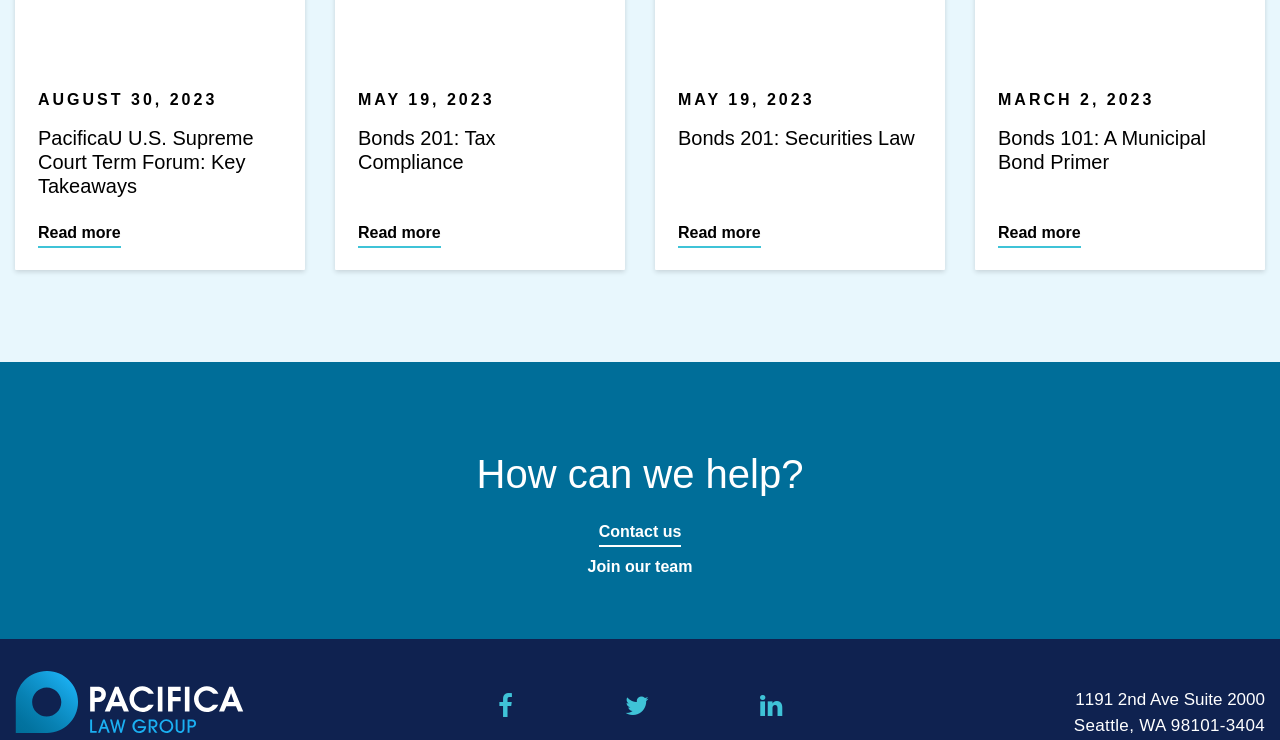Please identify the coordinates of the bounding box for the clickable region that will accomplish this instruction: "Zoom in on the product image".

None